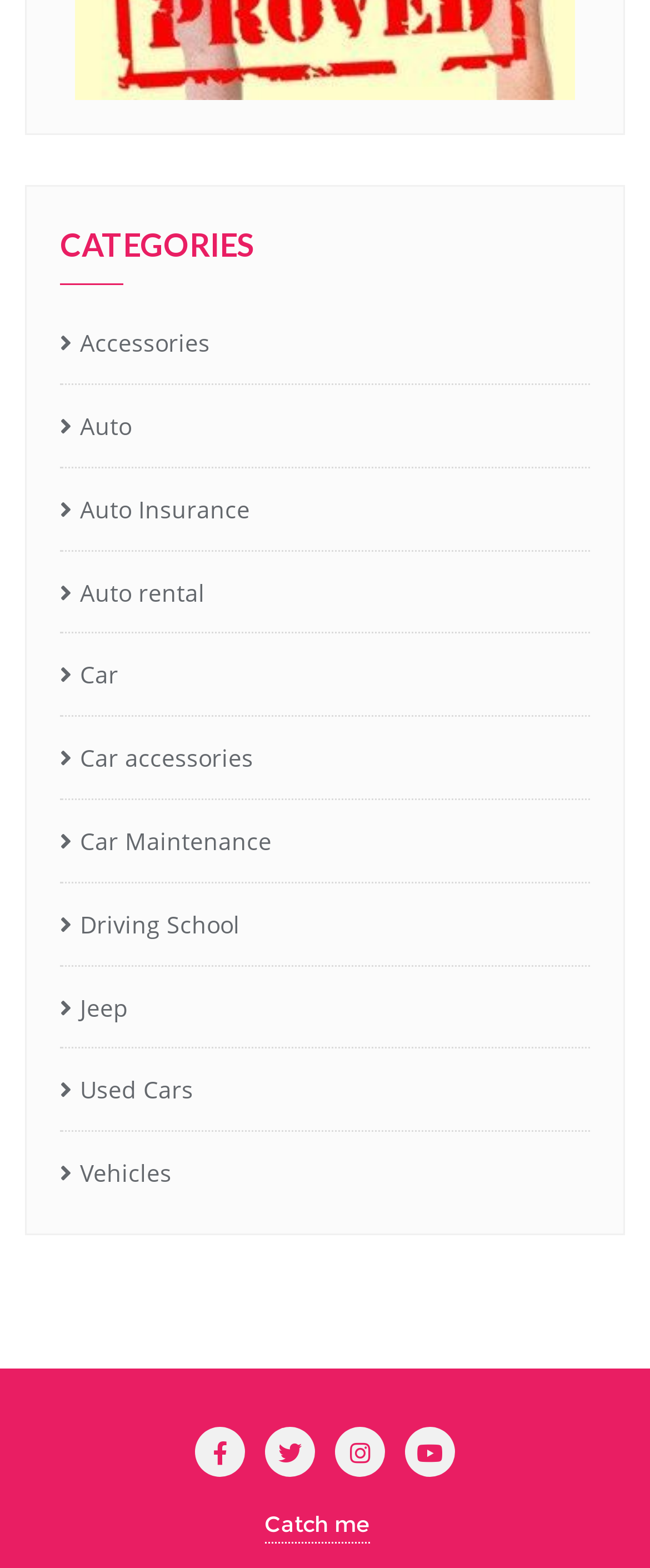What is the main category of the webpage?
Please provide a comprehensive answer to the question based on the webpage screenshot.

The main category of the webpage is 'CATEGORIES' which is indicated by the heading element at the top of the page with a bounding box of [0.092, 0.146, 0.908, 0.182].